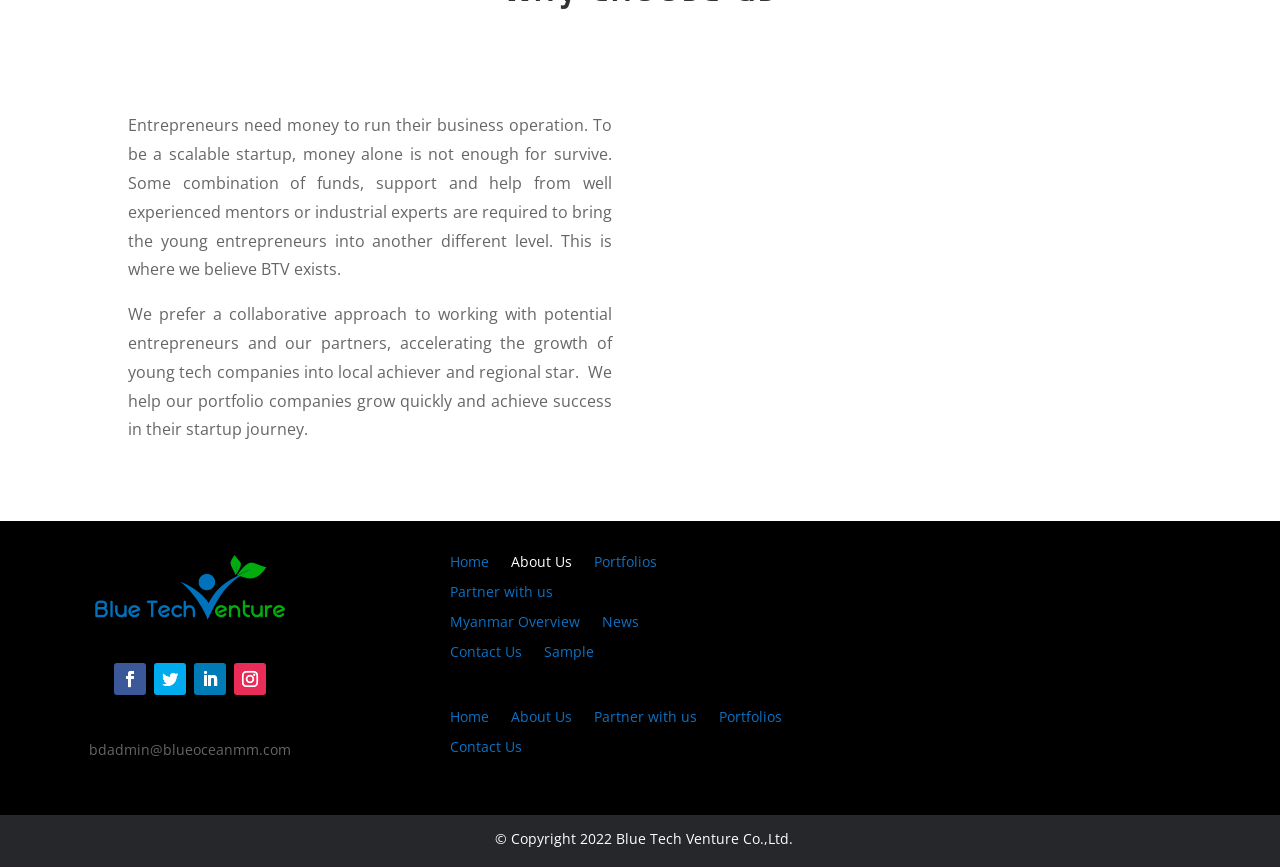How many social media links are there?
Provide a one-word or short-phrase answer based on the image.

4